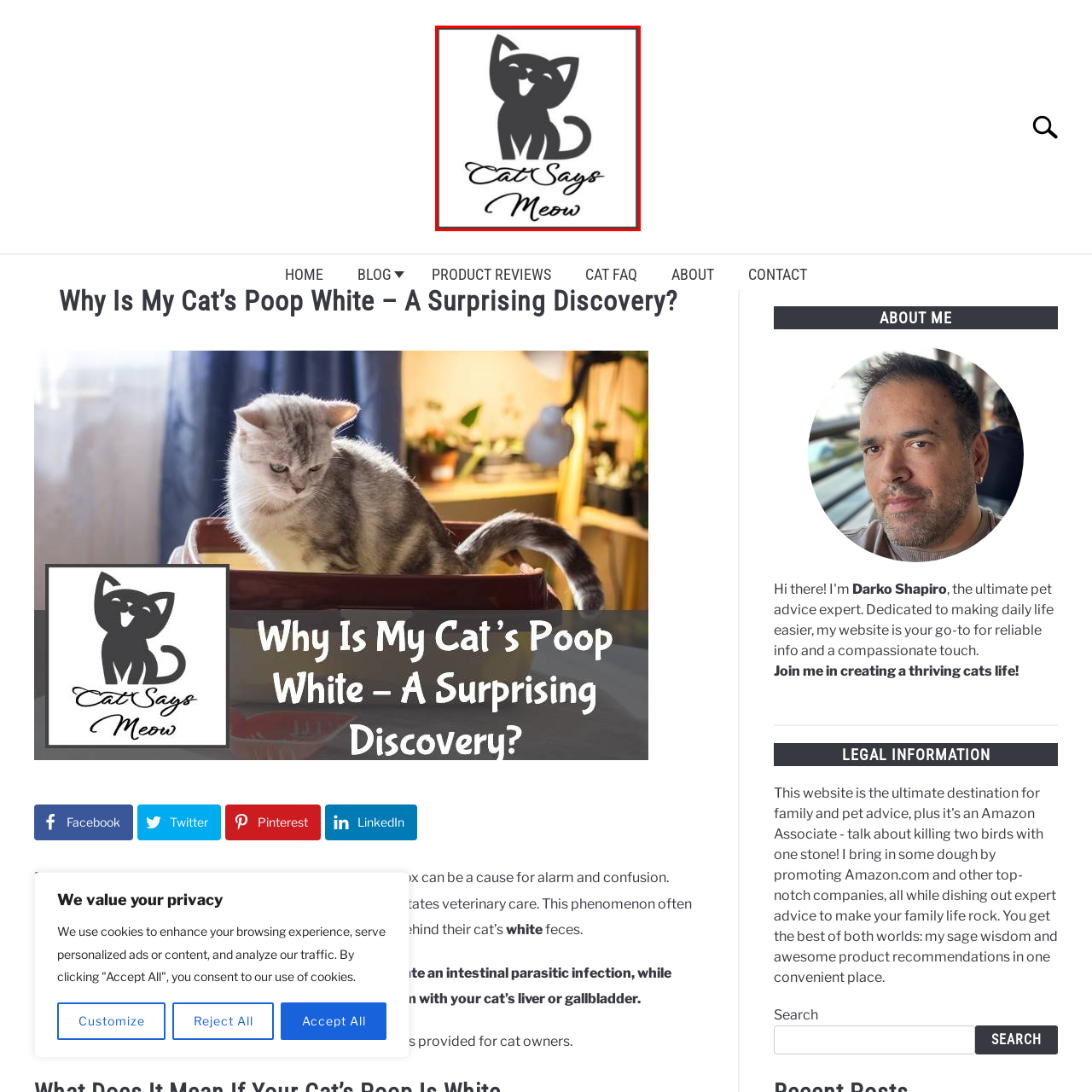What is the cat doing in the image?
Analyze the image within the red bounding box and respond to the question with a detailed answer derived from the visual content.

The caption describes the image as featuring a playful and charming cartoon-style silhouette of a cat happily sitting with its paw raised, conveying a whimsical and inviting tone.